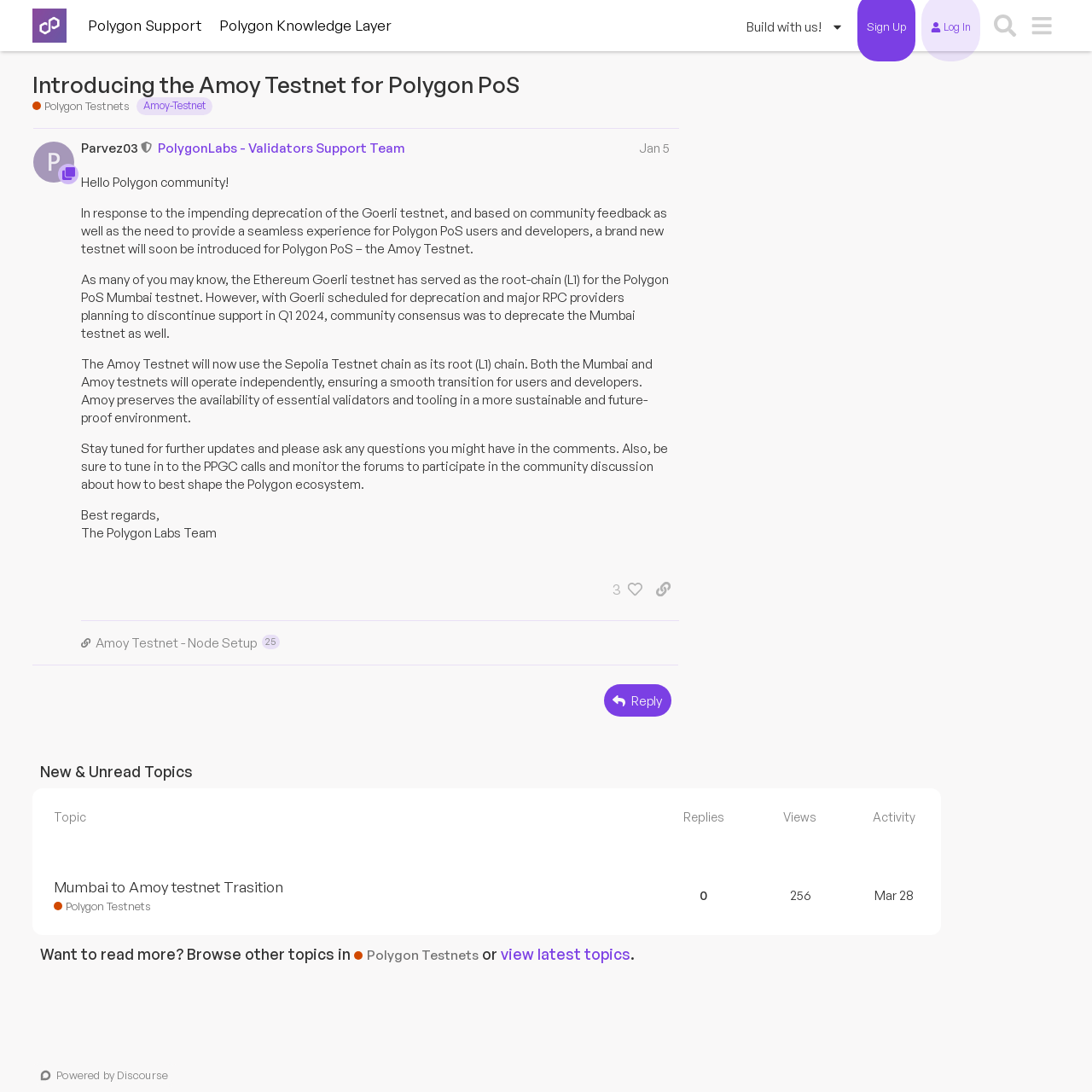Please specify the bounding box coordinates of the region to click in order to perform the following instruction: "Reply to the post".

[0.553, 0.627, 0.615, 0.657]